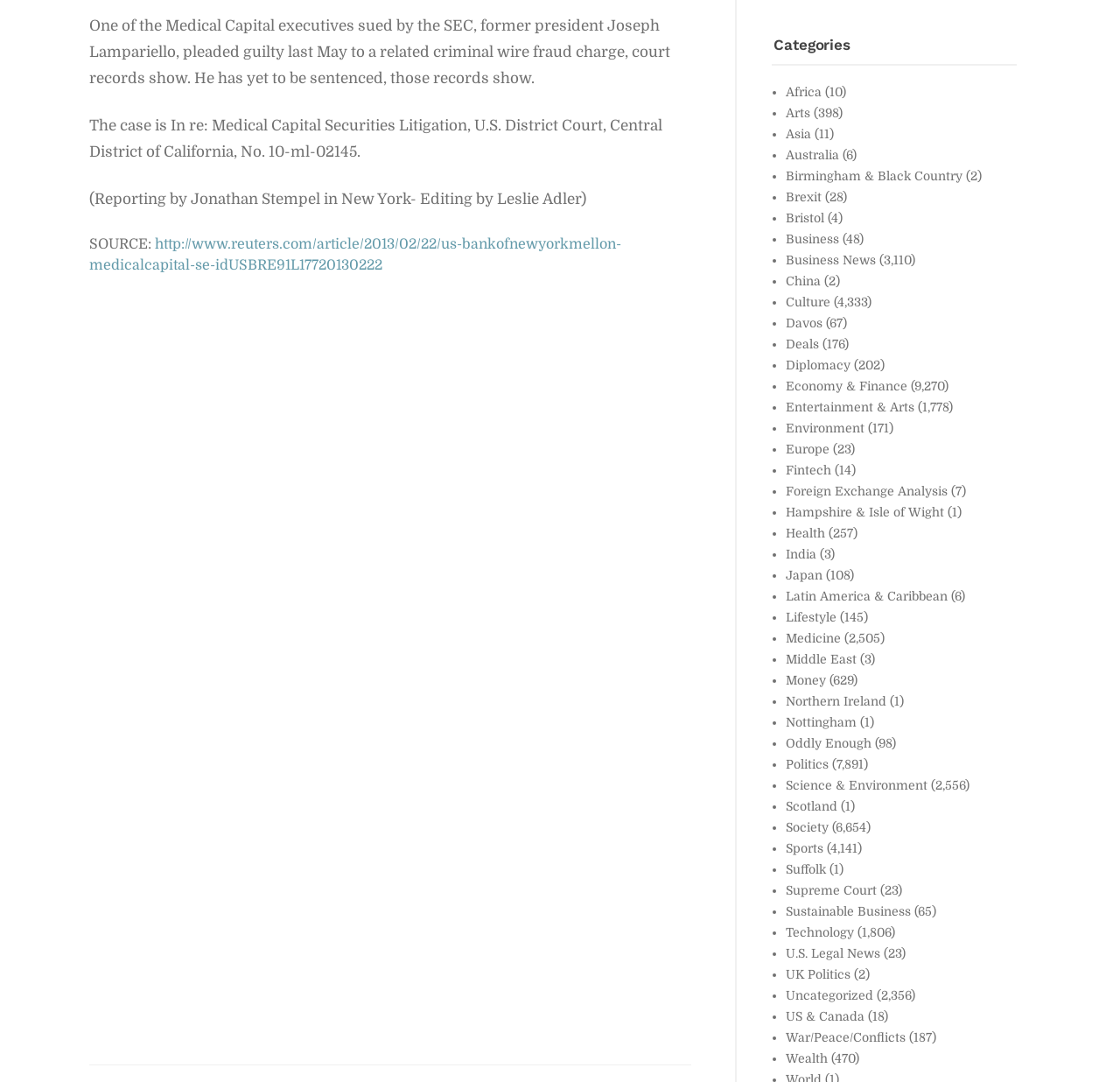Highlight the bounding box coordinates of the element that should be clicked to carry out the following instruction: "Visit the Reuters website". The coordinates must be given as four float numbers ranging from 0 to 1, i.e., [left, top, right, bottom].

[0.08, 0.218, 0.555, 0.252]